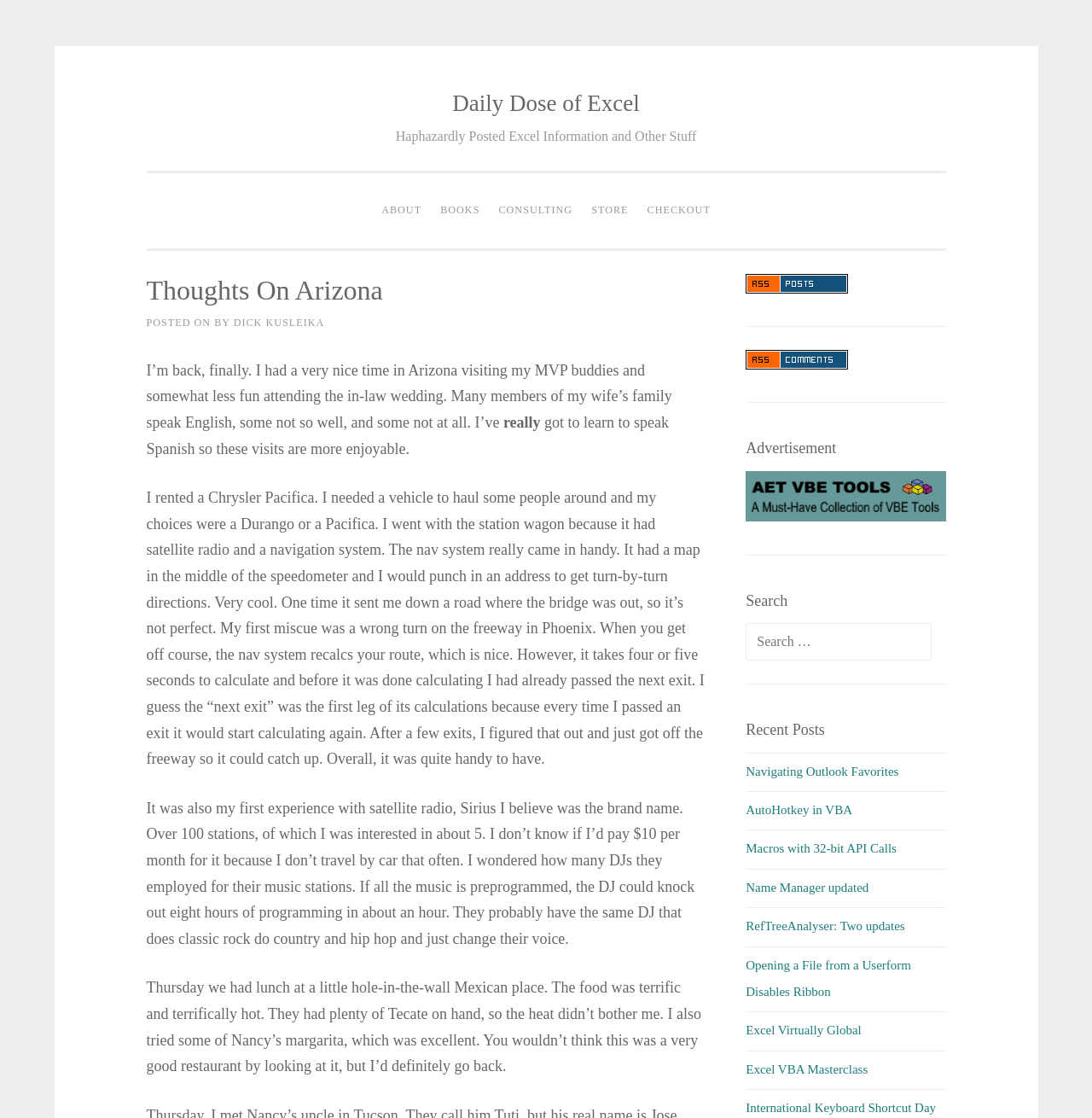Provide the bounding box coordinates for the area that should be clicked to complete the instruction: "Read more about Kliniska prövningar på Hashimoto encefalopati".

None